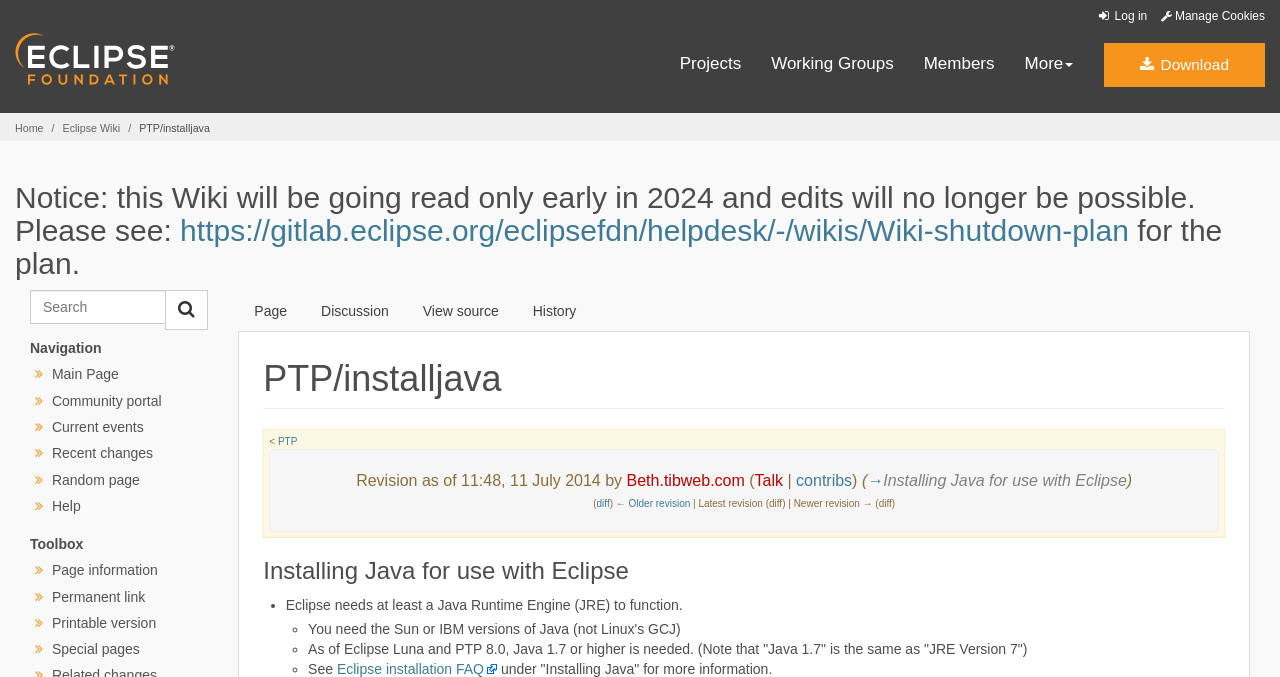Find the bounding box coordinates of the clickable region needed to perform the following instruction: "Go to the main page". The coordinates should be provided as four float numbers between 0 and 1, i.e., [left, top, right, bottom].

[0.041, 0.541, 0.093, 0.565]